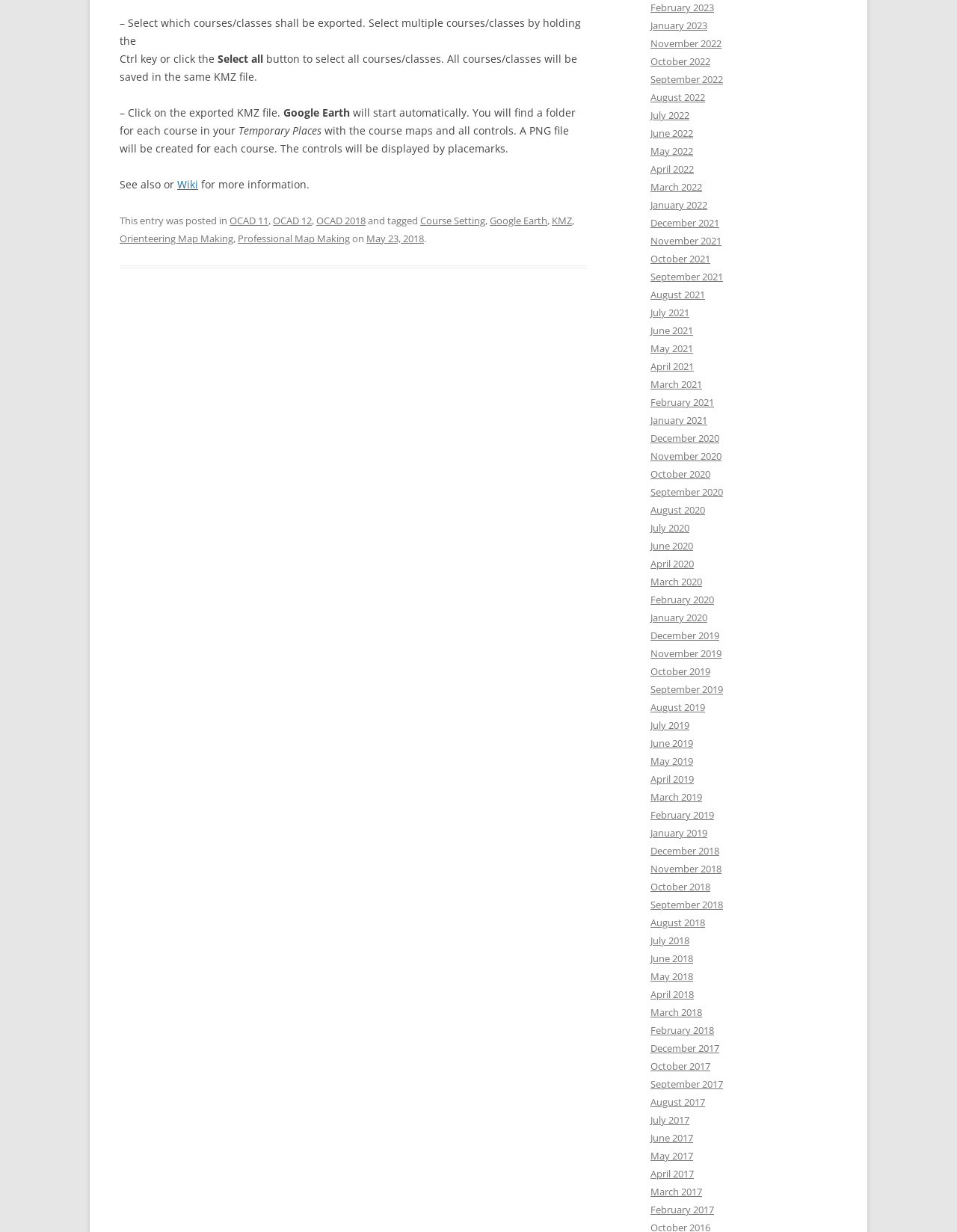Indicate the bounding box coordinates of the clickable region to achieve the following instruction: "View posts in May 2018."

[0.383, 0.188, 0.443, 0.199]